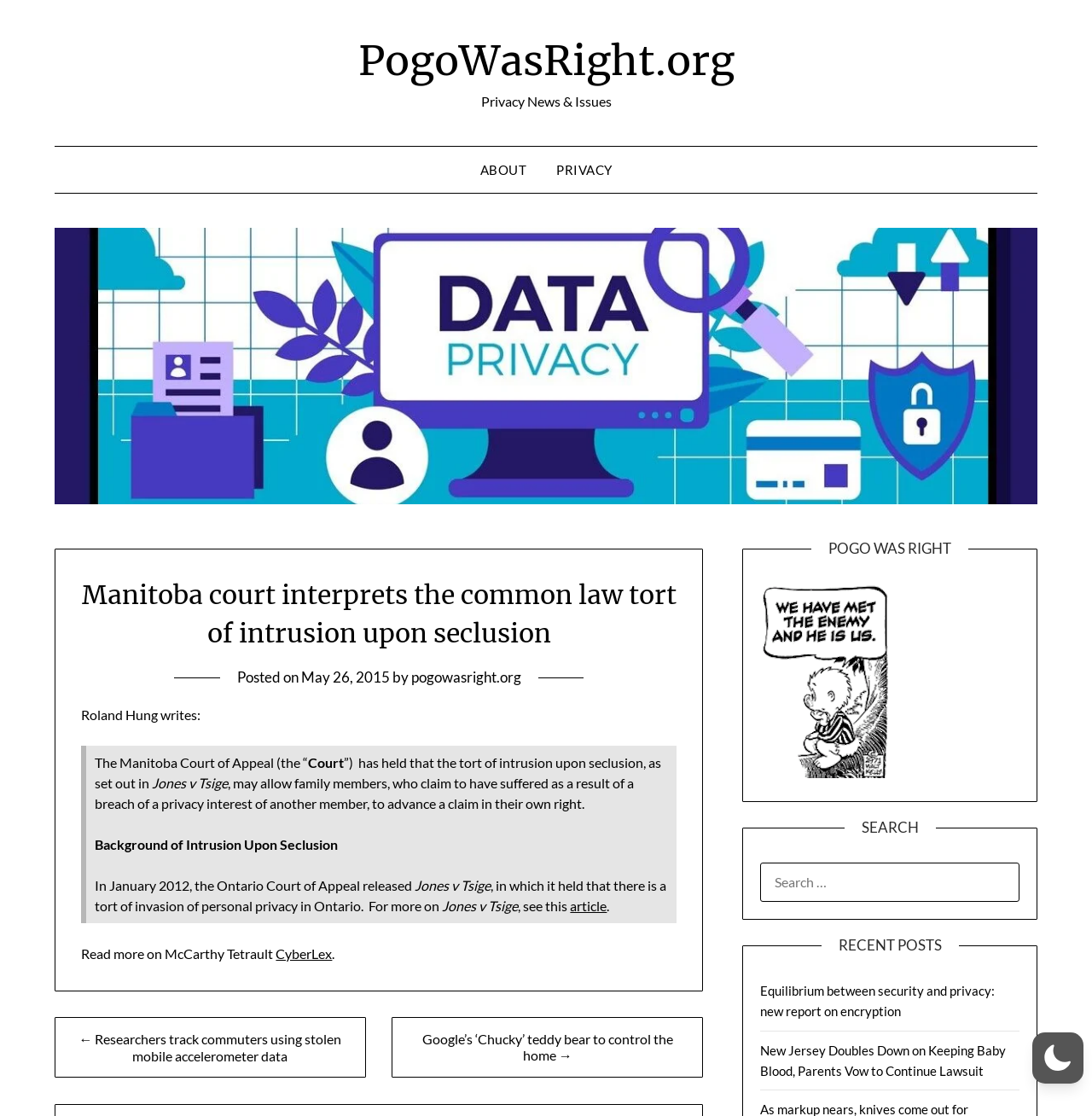Find the bounding box coordinates for the area you need to click to carry out the instruction: "Click the 'ABOUT' link". The coordinates should be four float numbers between 0 and 1, indicated as [left, top, right, bottom].

[0.427, 0.131, 0.495, 0.173]